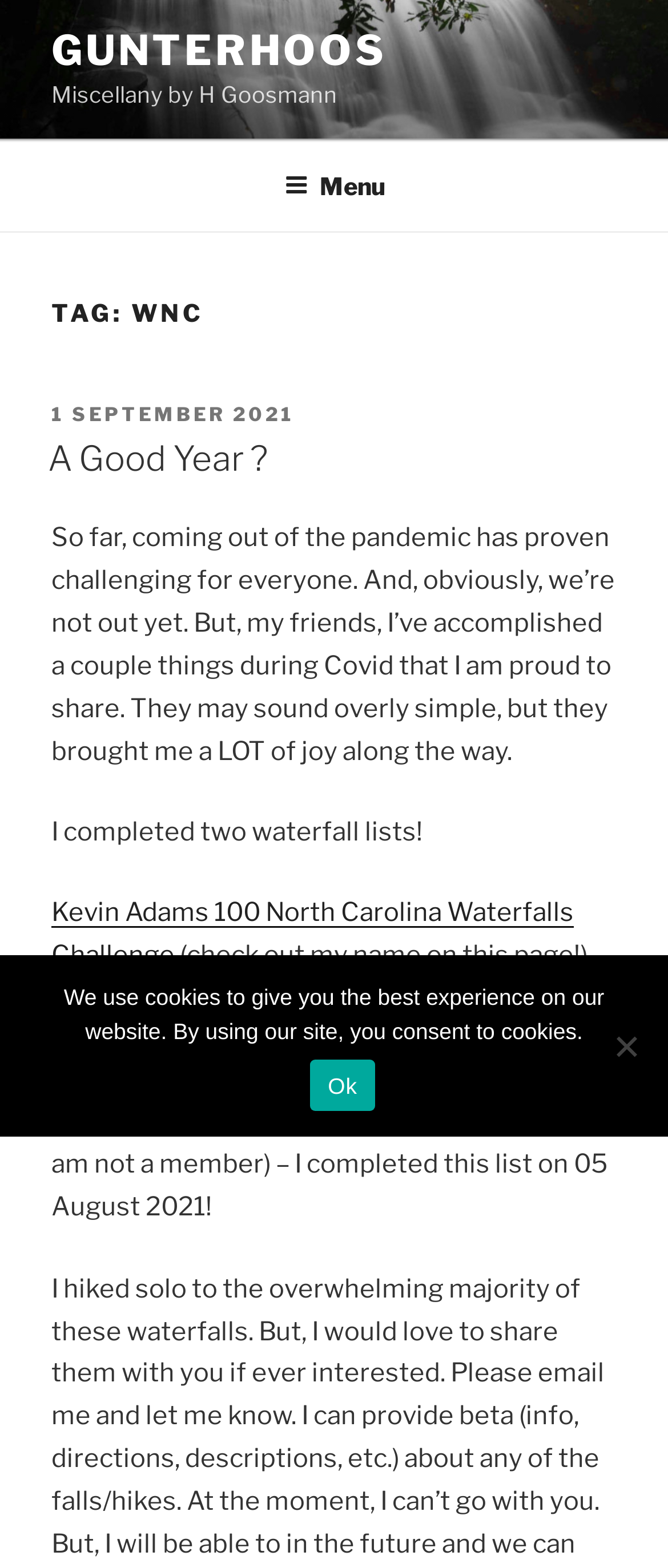What is the name of the second waterfall list?
Refer to the image and provide a one-word or short phrase answer.

Carolina Mountain Club 100 Waterfall Challenge